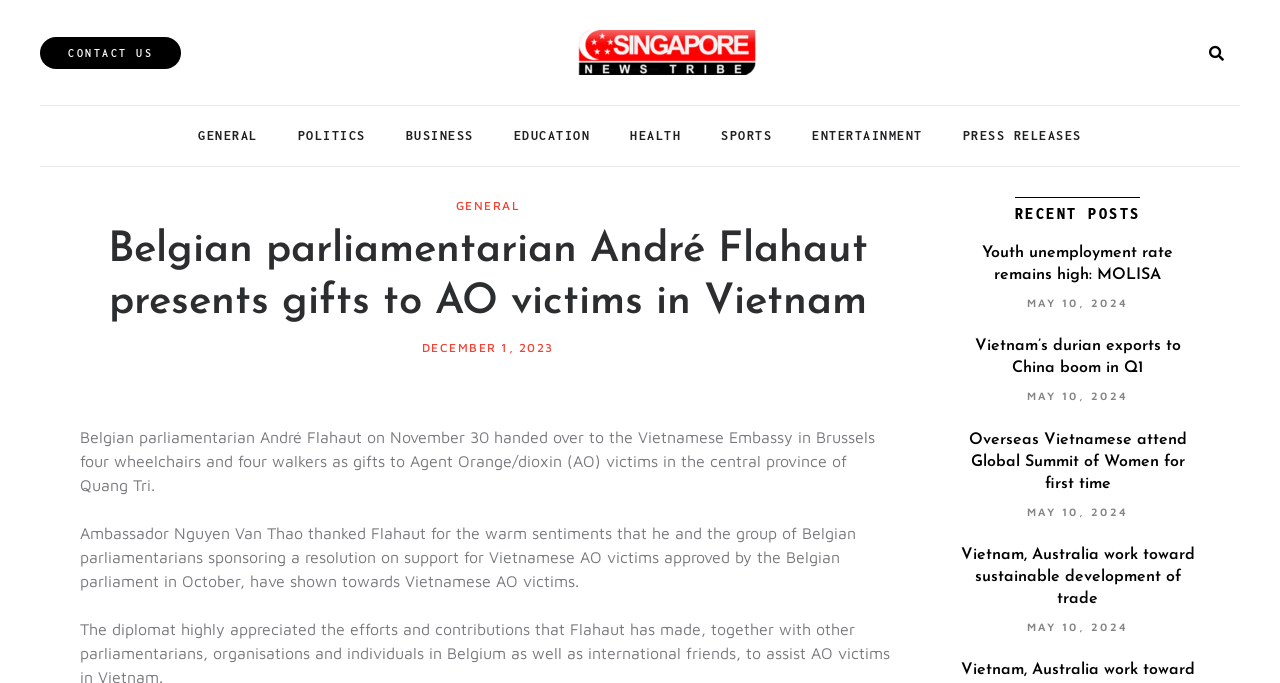Generate a thorough caption detailing the webpage content.

The webpage appears to be a news article page with a focus on Singapore news. At the top, there is a navigation menu with links to various categories such as "CONTACT US", "GENERAL", "POLITICS", "BUSINESS", and more. On the top right, there is a search bar with a "Search" button.

The main content of the page is divided into two sections. The top section has a heading that reads "Belgian parliamentarian André Flahaut presents gifts to AO victims in Vietnam" and is followed by two paragraphs of text describing the event. Below this, there is a link to the date "DECEMBER 1, 2023".

The second section is titled "RECENT POSTS" and features four articles with headings, links, and dates. The articles are arranged in a vertical column, with each article taking up about a quarter of the page's width. The headings of the articles are "Youth unemployment rate remains high: MOLISA", "Vietnam’s durian exports to China boom in Q1", "Overseas Vietnamese attend Global Summit of Women for first time", and "Vietnam, Australia work toward sustainable development of trade". Each article has a link to the full story and a date, which appears to be "MAY 10, 2024" for all four articles.